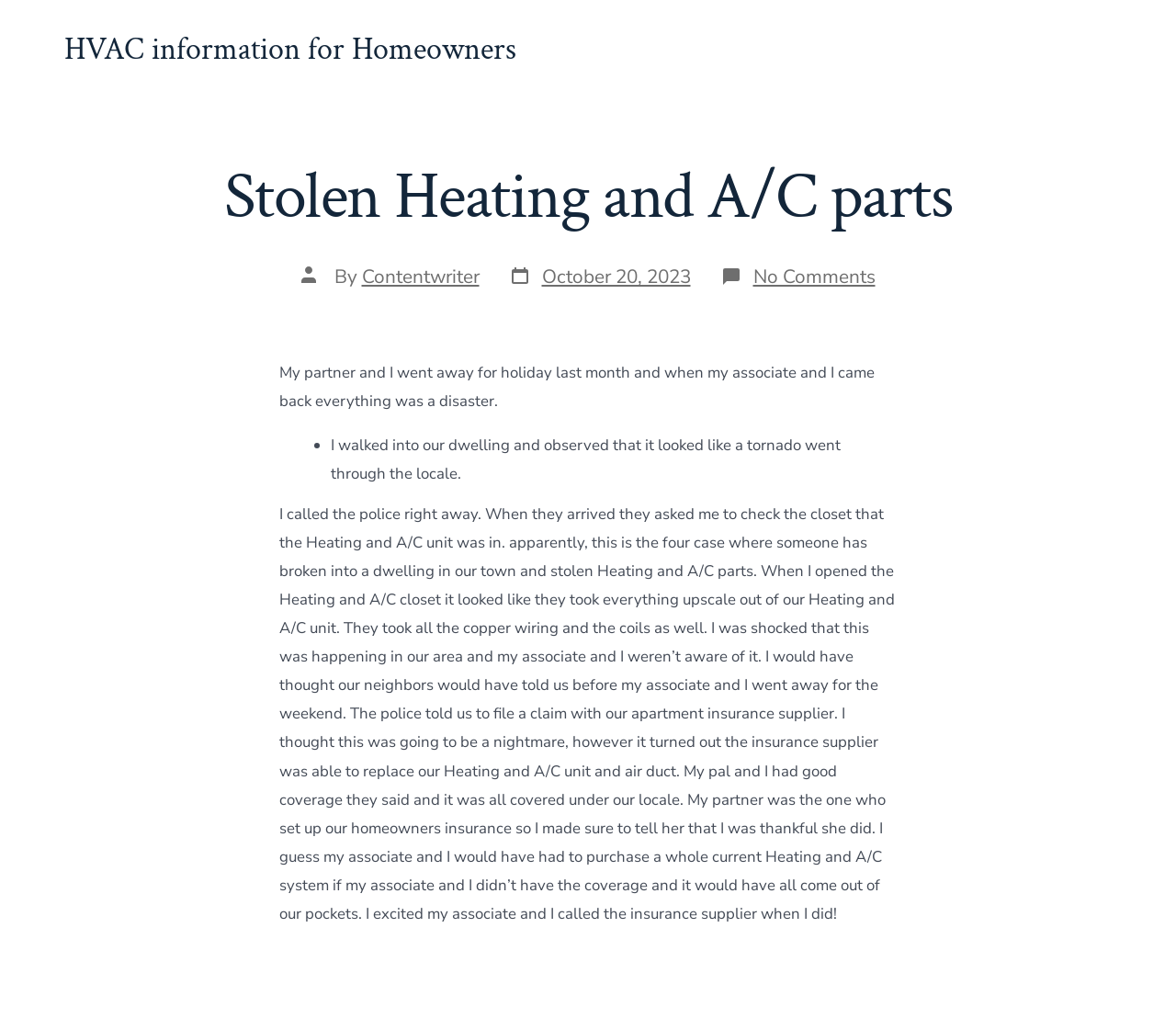Determine the primary headline of the webpage.

Stolen Heating and A/C parts